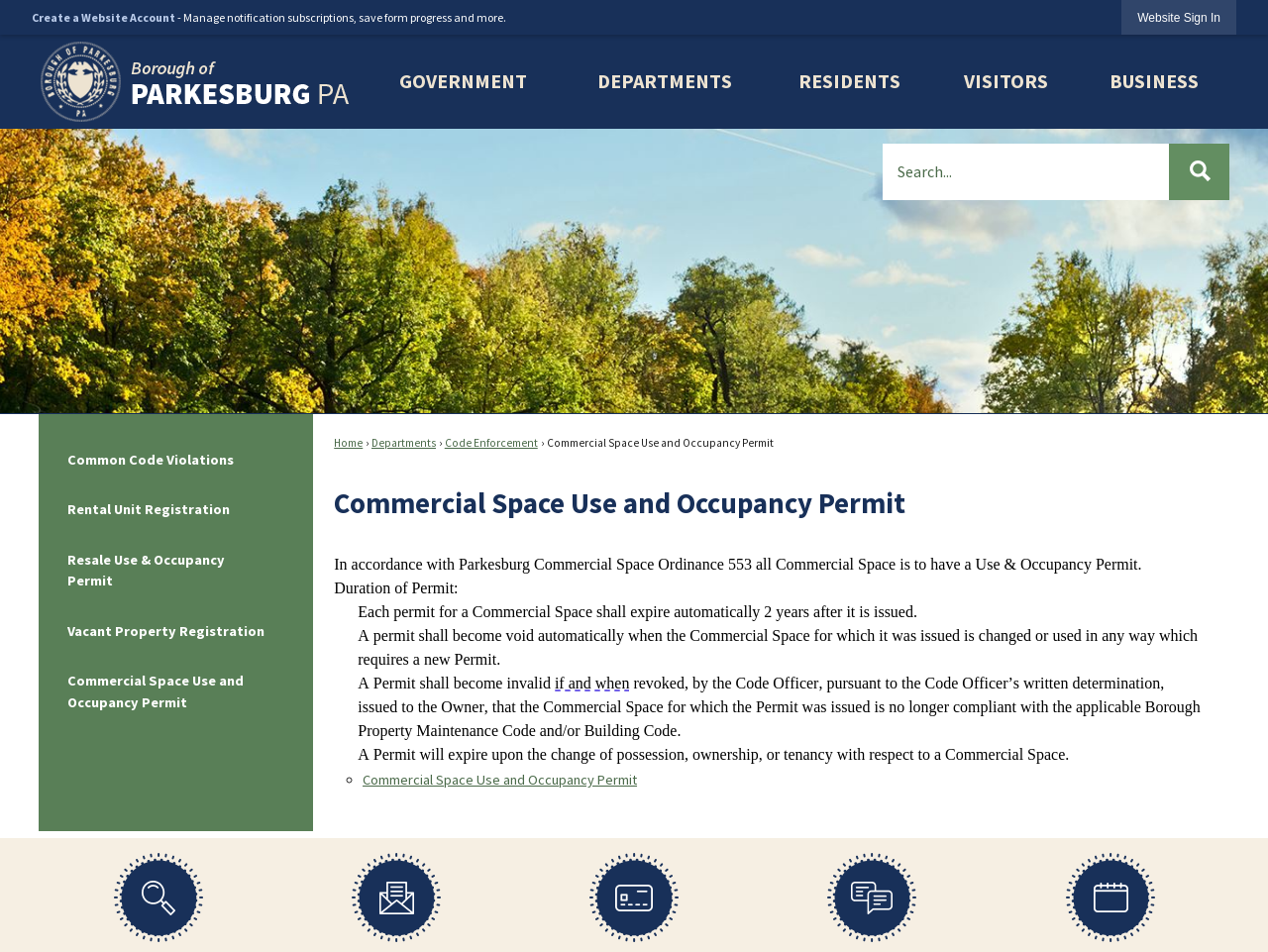Present a detailed account of what is displayed on the webpage.

This webpage is the official website of Parkesburg, PA, and it appears to be a government website. At the top left corner, there is a "Skip to Main Content" link, followed by a "Create a Website Account" button and a brief description of its benefits. To the right of these elements, there is a "Website Sign In" button.

Below these top elements, there is a horizontal menu with five menu items: "GOVERNMENT", "DEPARTMENTS", "RESIDENTS", "VISITORS", and "BUSINESS". Each menu item has a dropdown menu.

On the left side of the page, there is a vertical menu with several menu items, including "Common Code Violations", "Rental Unit Registration", "Resale Use & Occupancy Permit", "Vacant Property Registration", and "Commercial Space Use and Occupancy Permit". Each menu item has a link to a related page.

The main content of the page is divided into two sections. The top section has a heading "Commercial Space Use and Occupancy Permit" and a brief description of the permit, including its duration and expiration conditions. Below this section, there is a "Related Documents" region with a heading and a list of related documents, including a link to a document titled "Commercial Space Use and Occupancy Permit" that opens in a new window.

There are several images on the page, including a home page image and an image for the "Go to Site Search" button. The page also has a search function at the top right corner, with a textbox and a "Go to Site Search" button.